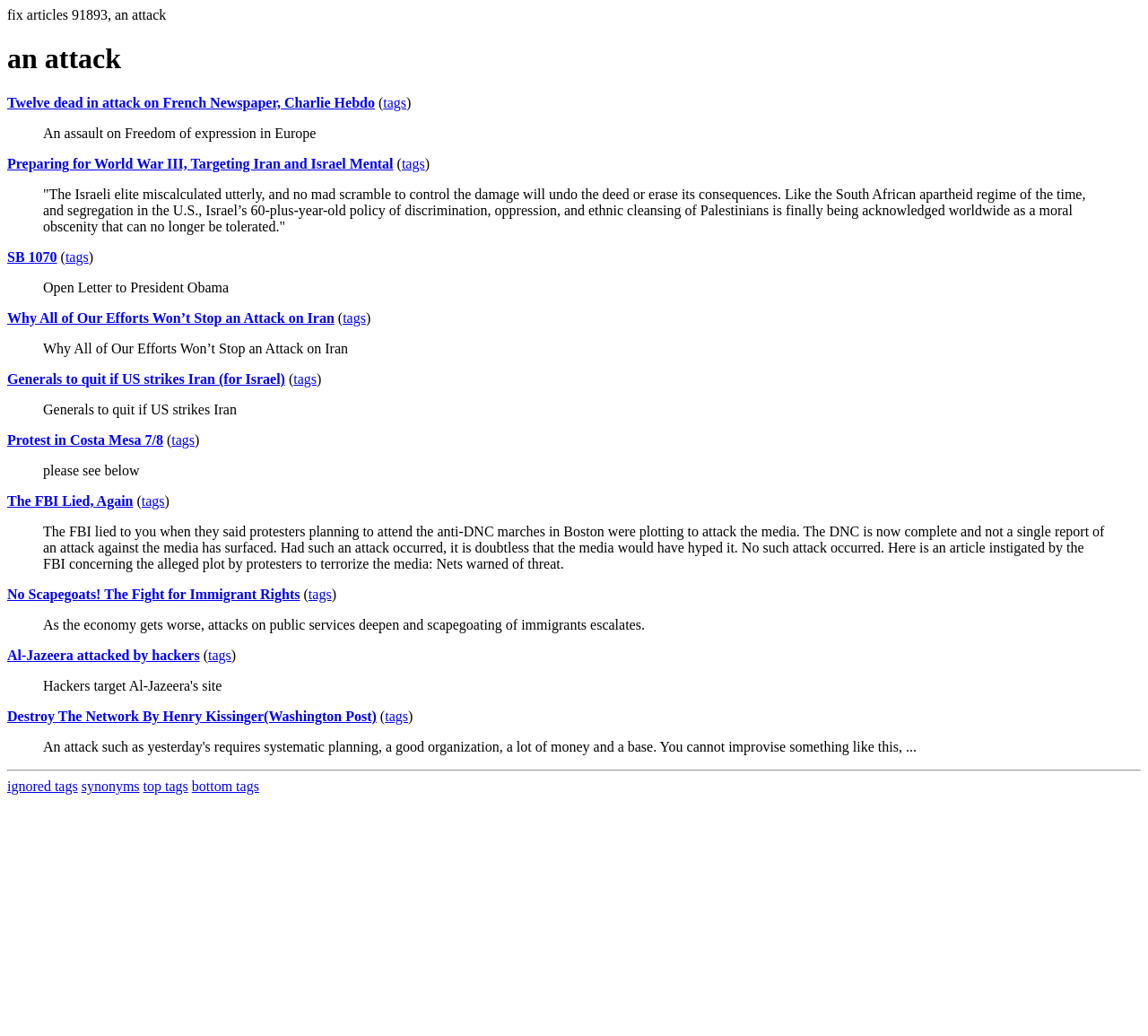Determine the bounding box coordinates of the clickable region to follow the instruction: "View the article 'Open Letter to President Obama'".

[0.038, 0.27, 0.199, 0.285]